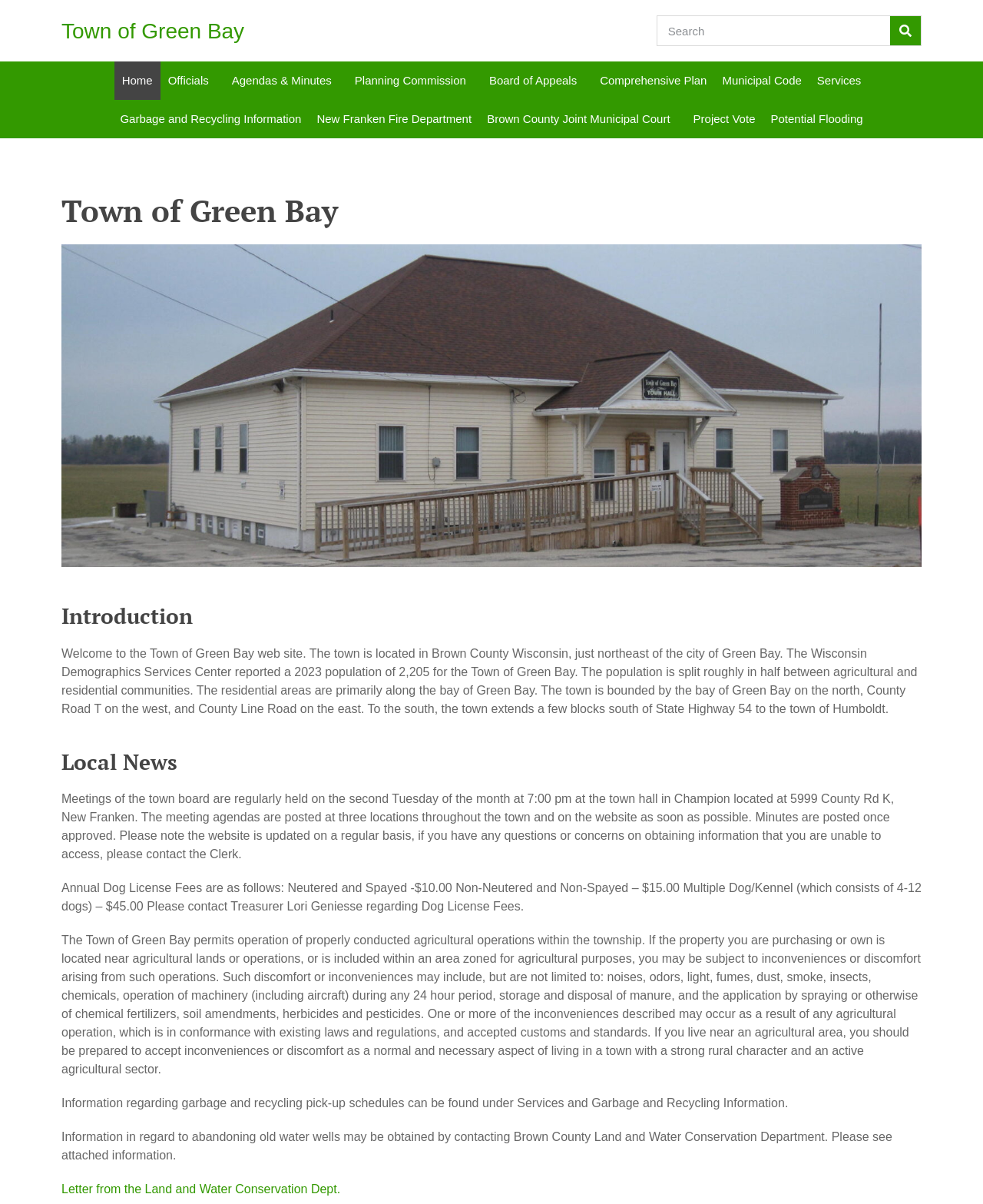Elaborate on the webpage's design and content in a detailed caption.

The webpage is the official website of the Town of Green Bay, located in Brown County, Wisconsin. At the top left corner, there is a link to the town's homepage, accompanied by a search bar with a search button to its right. Below the search bar, there is a horizontal navigation menu with links to various sections, including "Home", "Officials", "Agendas & Minutes", "Planning Commission", "Board of Appeals", "Comprehensive Plan", "Municipal Code", and "Services".

On the left side of the page, there is a vertical menu with links to "Garbage and Recycling Information", "New Franken Fire Department", "Brown County Joint Municipal Court", "Project Vote", and "Potential Flooding".

The main content area is divided into several sections. The first section is an introduction to the town, featuring a heading "Town of Green Bay" and a photo of the town hall building. Below the photo, there is a paragraph of text that provides an overview of the town, including its population, location, and demographics.

The next section is headed "Introduction" and provides more information about the town, including its boundaries and communities. Following this section is a "Local News" section, which contains three paragraphs of text. The first paragraph informs readers about the town board meetings, including the schedule and location. The second paragraph provides information about annual dog license fees. The third paragraph discusses the town's permitting of agricultural operations and the potential inconveniences that may arise from such operations.

At the bottom of the page, there are two more paragraphs of text. The first paragraph provides information about garbage and recycling pick-up schedules, and the second paragraph offers information about abandoning old water wells. Finally, there is a link to a letter from the Land and Water Conservation Department.